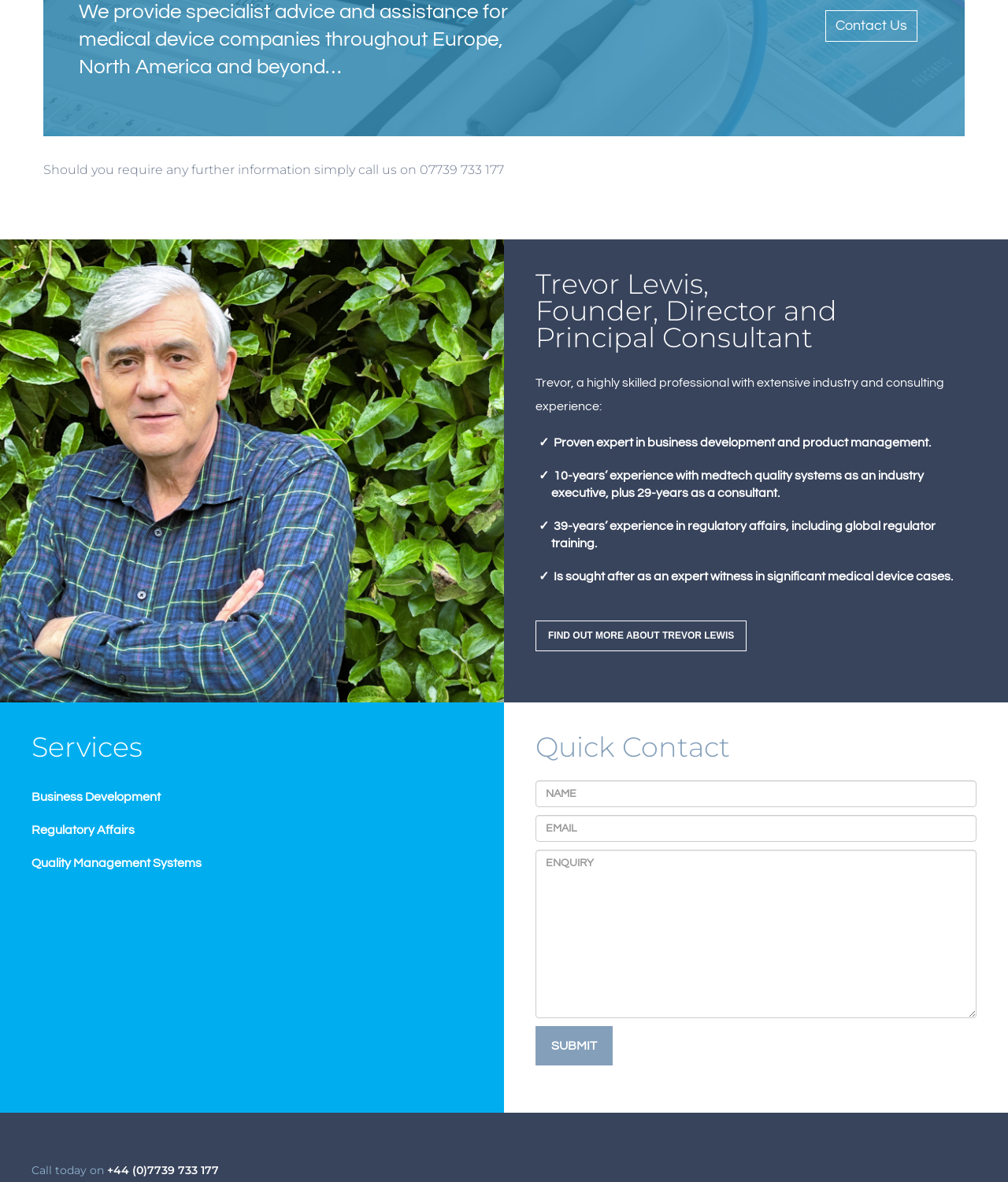Could you find the bounding box coordinates of the clickable area to complete this instruction: "Explore Business Development services"?

[0.031, 0.669, 0.159, 0.68]